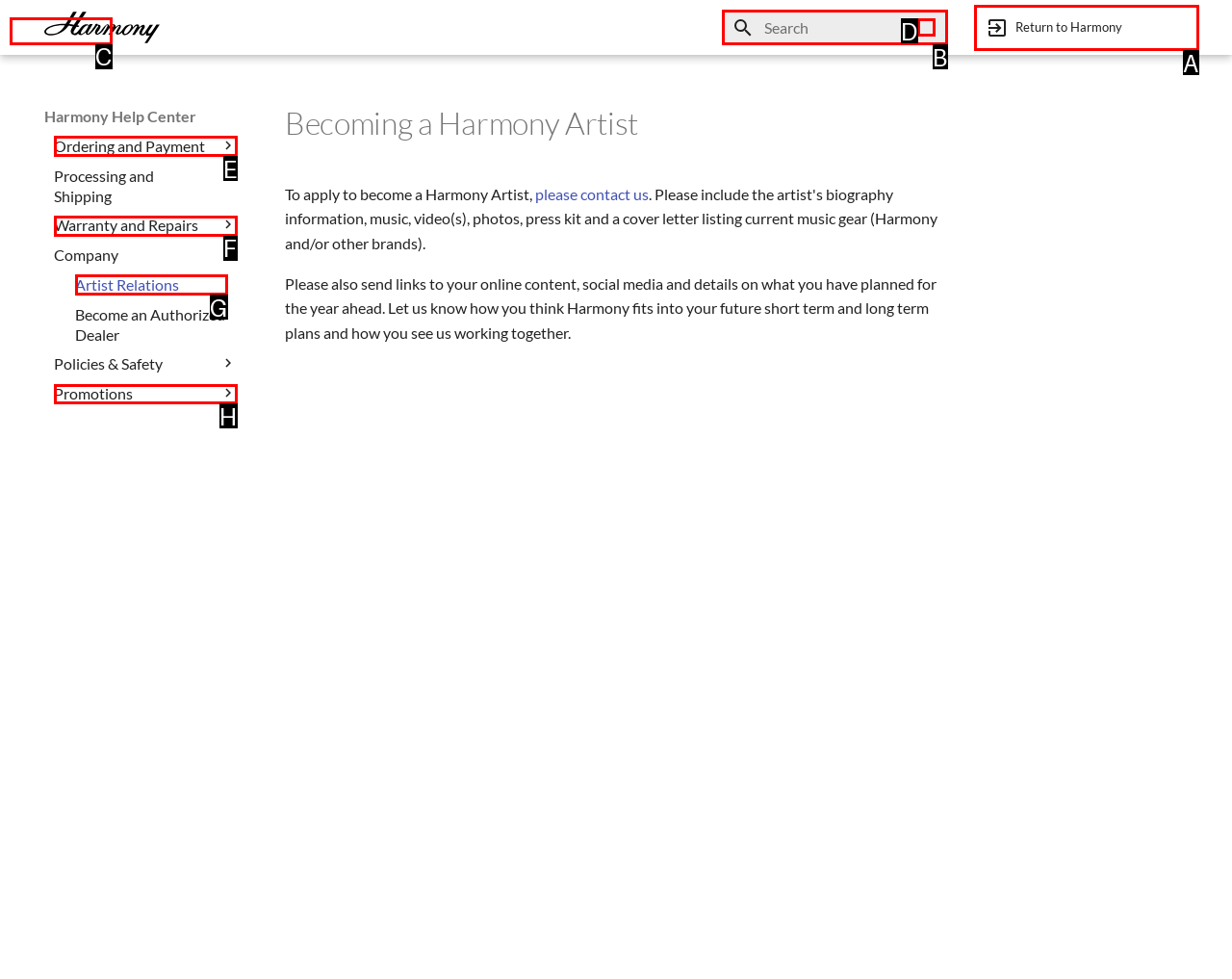Identify the letter of the UI element you should interact with to perform the task: Click on the 'Post Comment' button
Reply with the appropriate letter of the option.

None